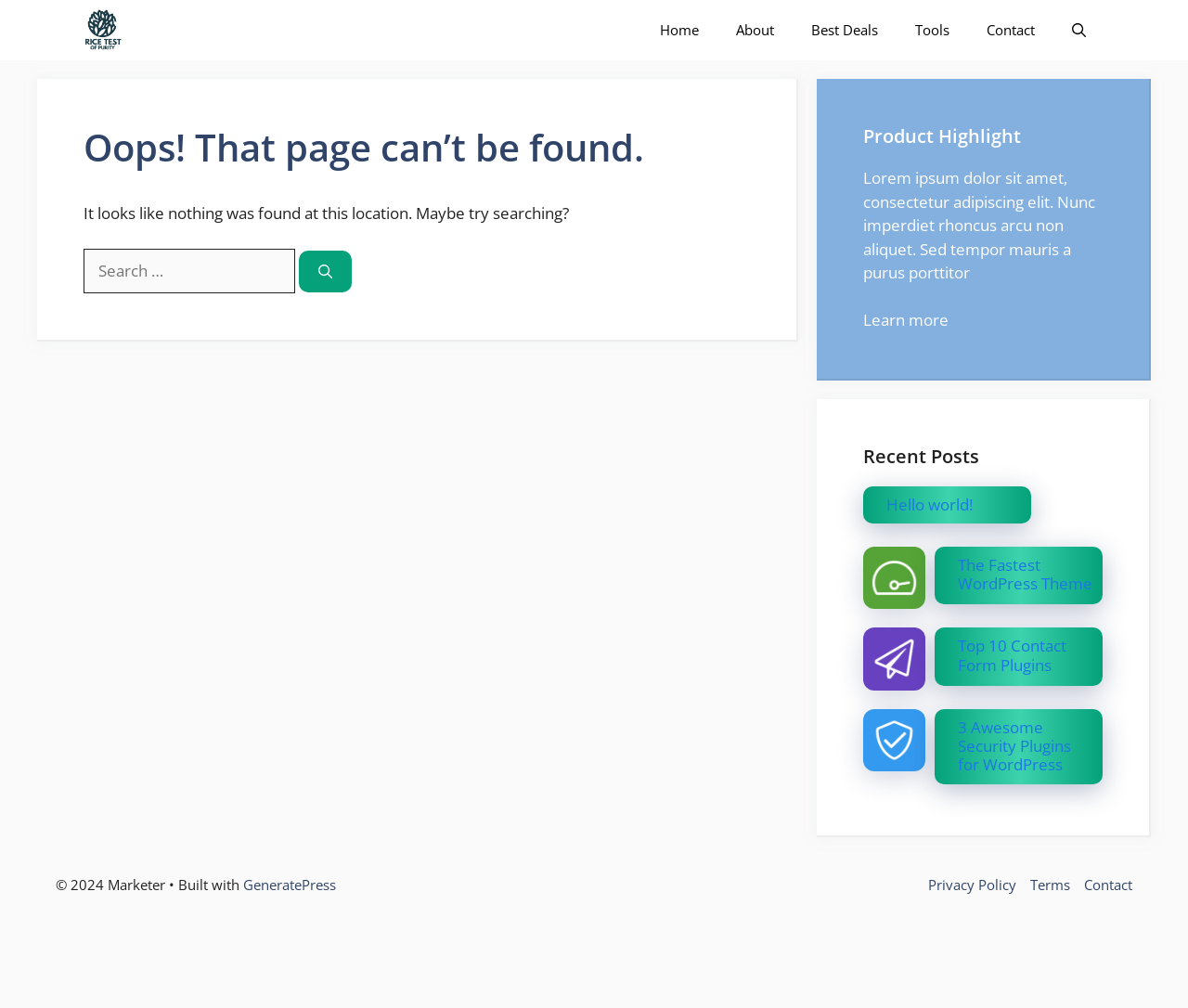Locate the bounding box coordinates of the UI element described by: "Top 10 Contact Form Plugins". The bounding box coordinates should consist of four float numbers between 0 and 1, i.e., [left, top, right, bottom].

[0.807, 0.63, 0.898, 0.67]